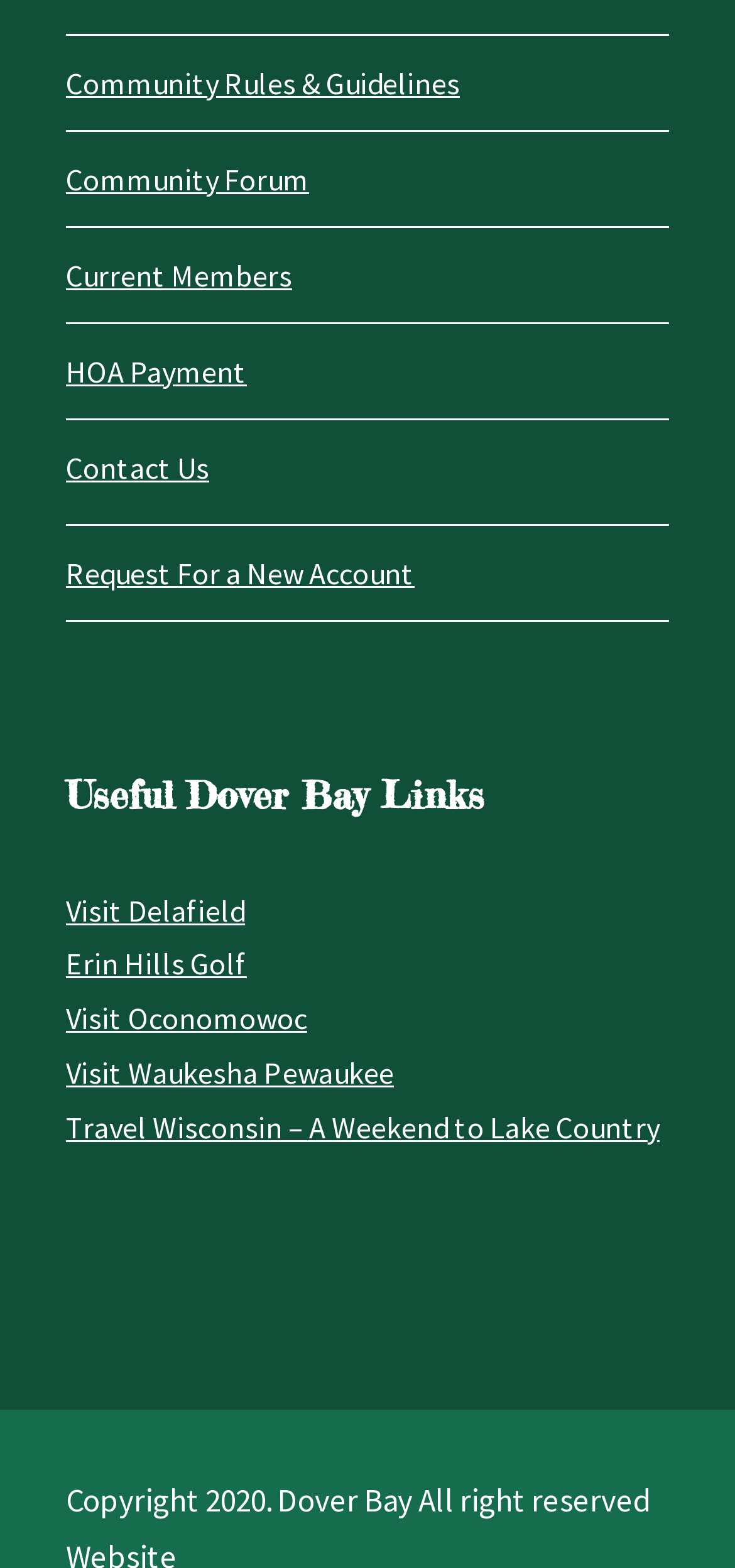Can you determine the bounding box coordinates of the area that needs to be clicked to fulfill the following instruction: "Click the close dialog button"?

None